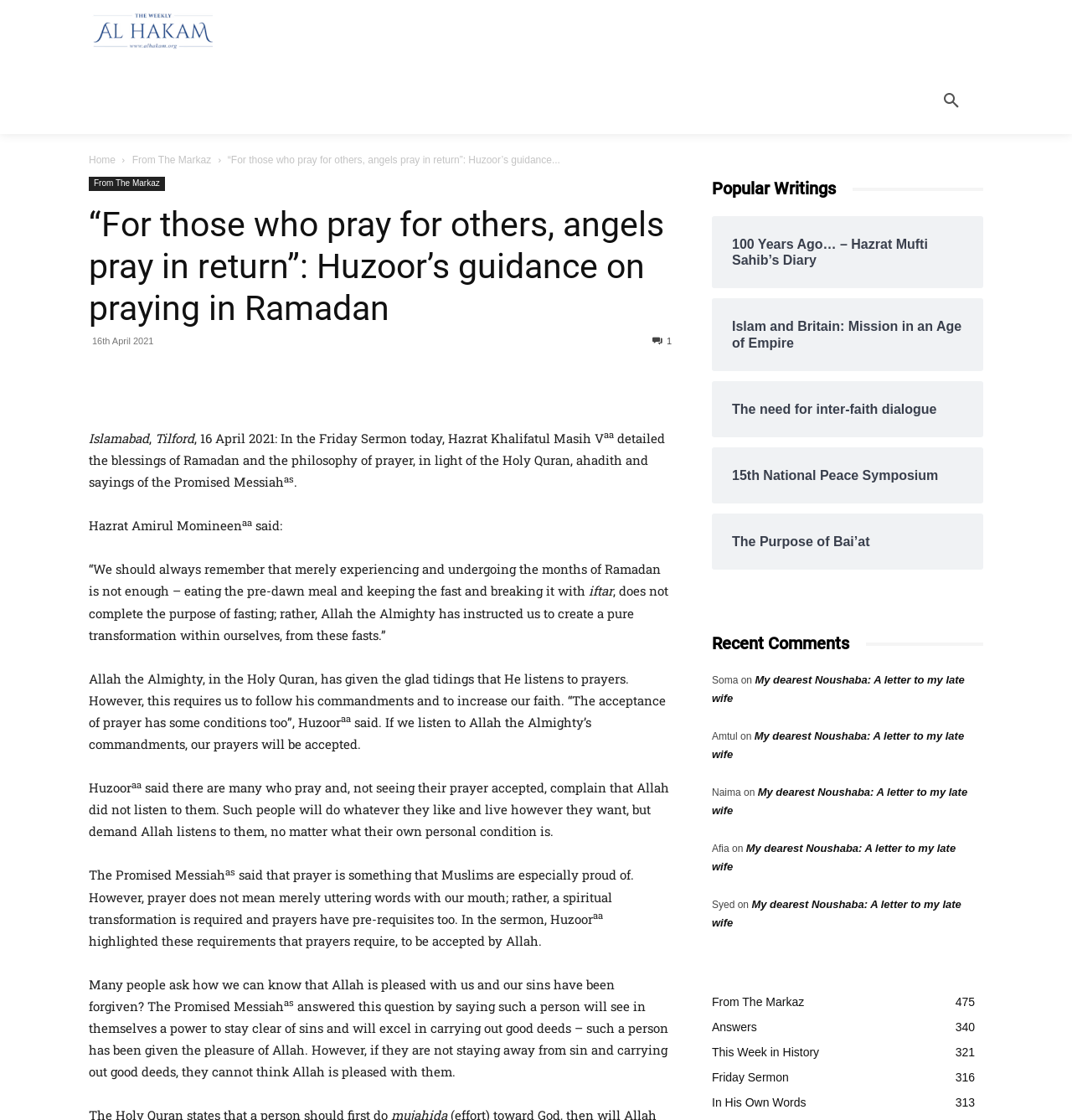Please analyze the image and provide a thorough answer to the question:
What is the date of the Friday Sermon?

The date of the Friday Sermon is 16th April 2021, as mentioned in the sermon text, which provides the date and location of the sermon.